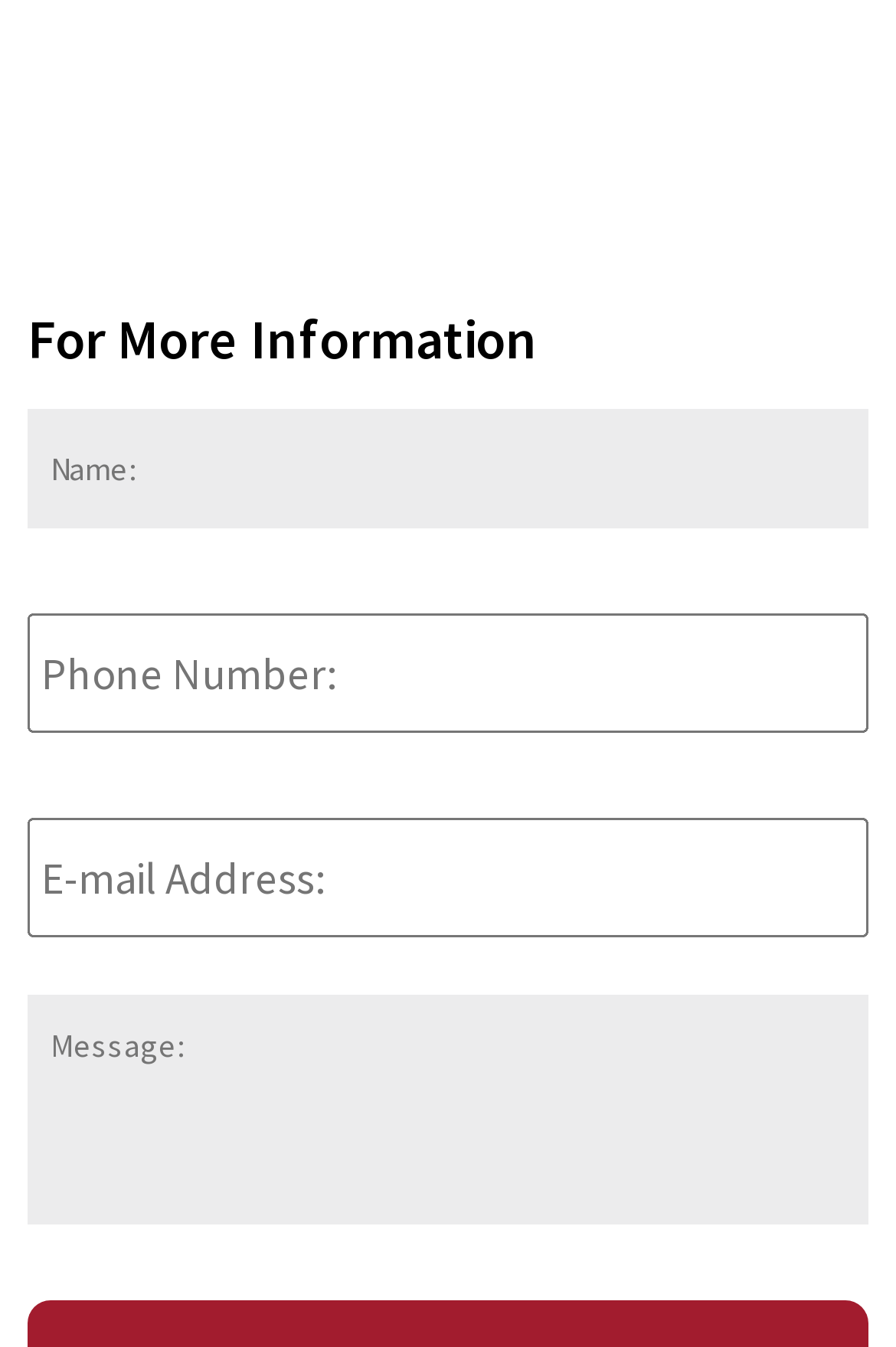Examine the image and give a thorough answer to the following question:
What is the first field to fill in the form?

The first field to fill in the form is 'Name' because it is the first input field with a label 'Name:' and it is marked as required with an asterisk symbol.